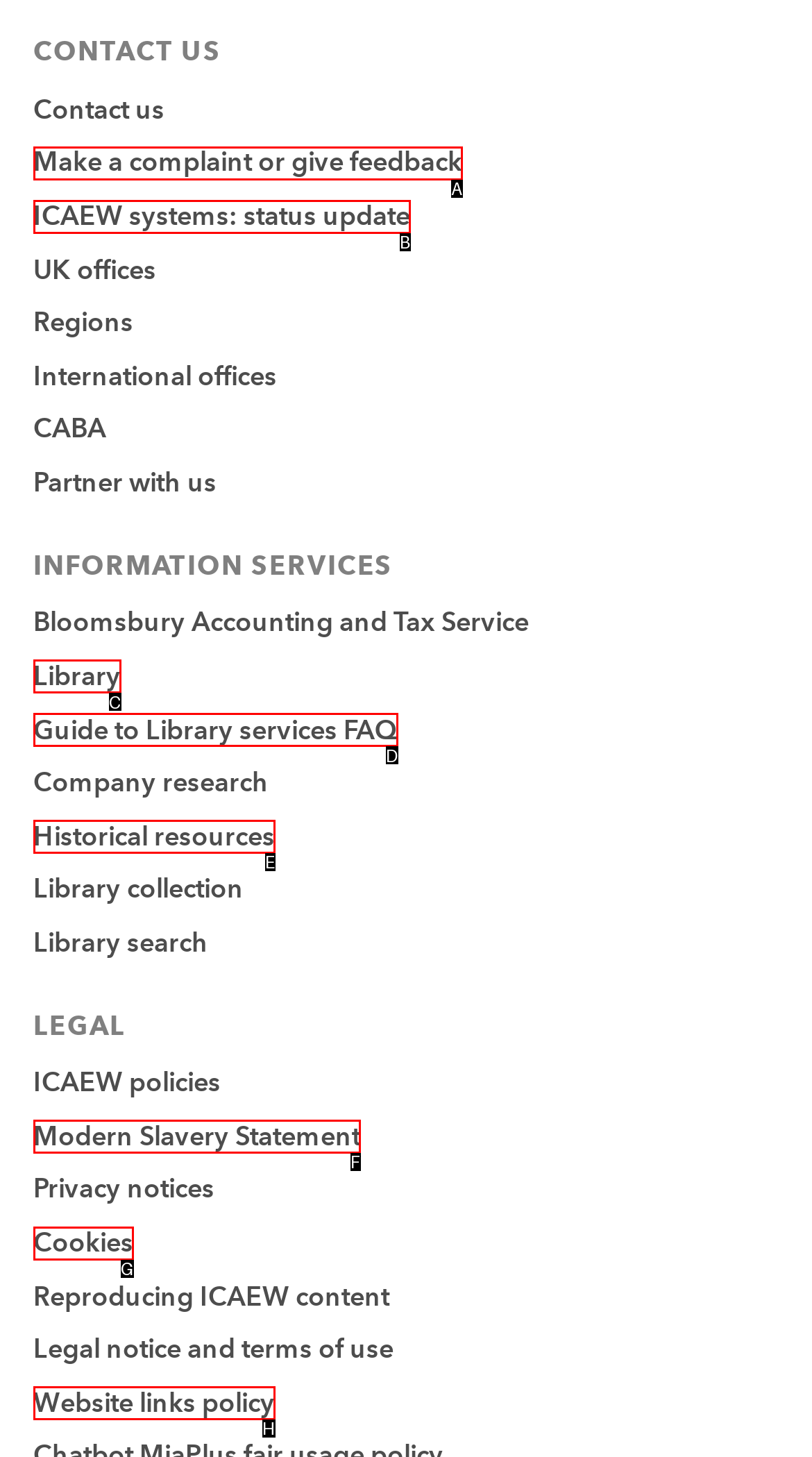Choose the HTML element that aligns with the description: ICAEW systems: status update. Indicate your choice by stating the letter.

B